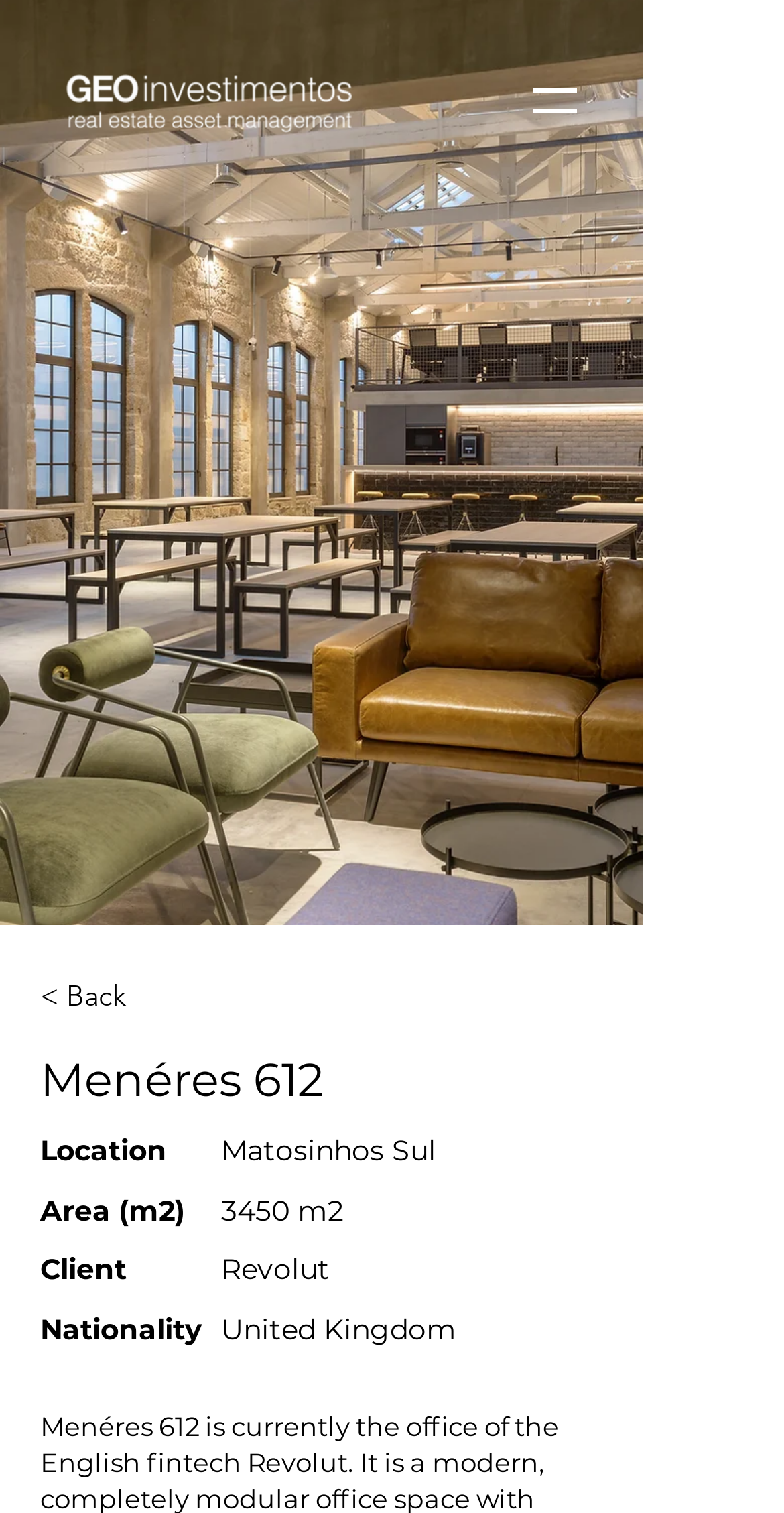Carefully examine the image and provide an in-depth answer to the question: What is the nationality of the client of Menéres 612?

I found the answer by looking at the 'Nationality' heading and its corresponding static text, which is 'United Kingdom'.